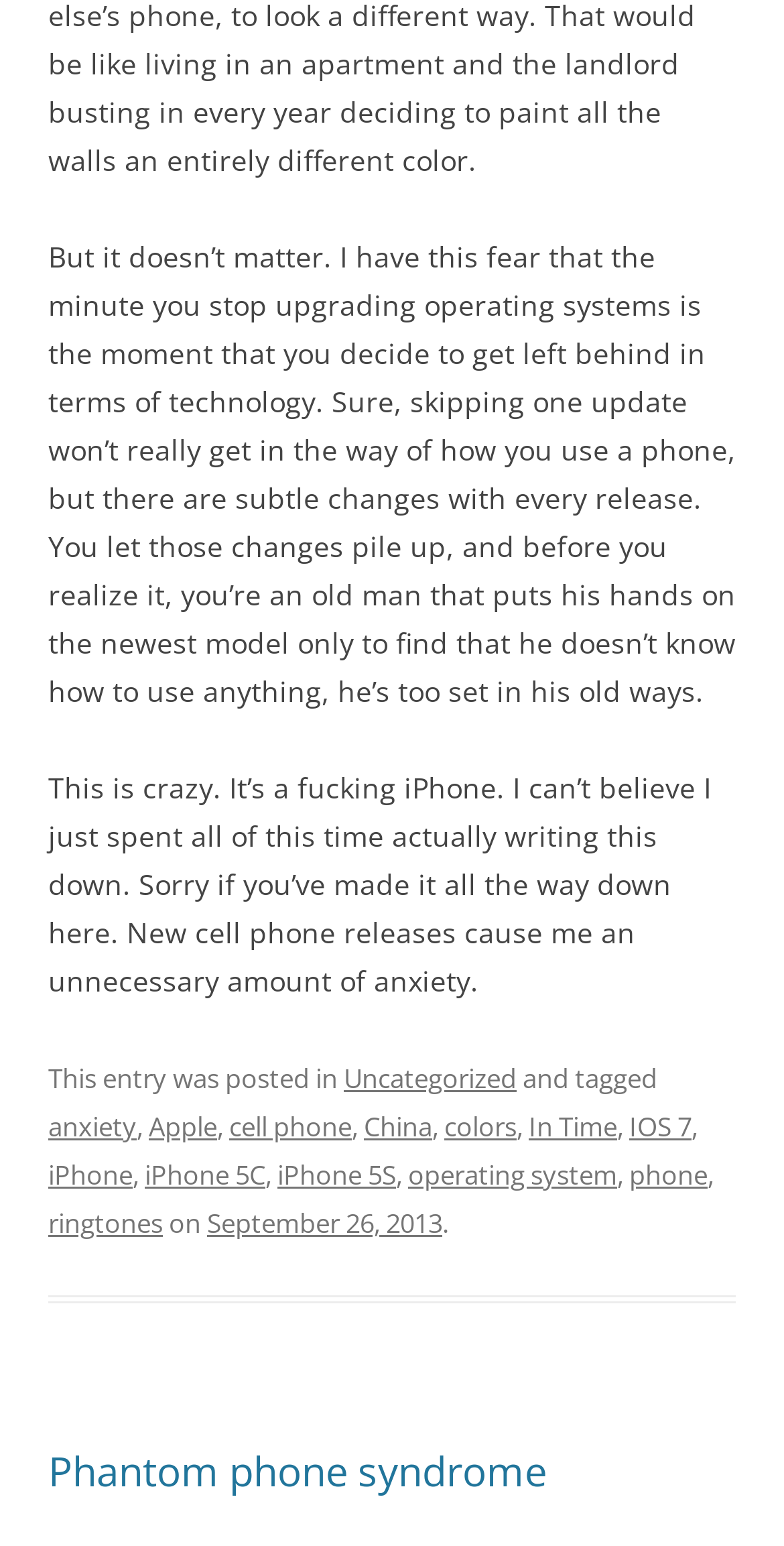Locate the bounding box coordinates of the clickable part needed for the task: "Click on the link 'iPhone'".

[0.062, 0.748, 0.169, 0.772]